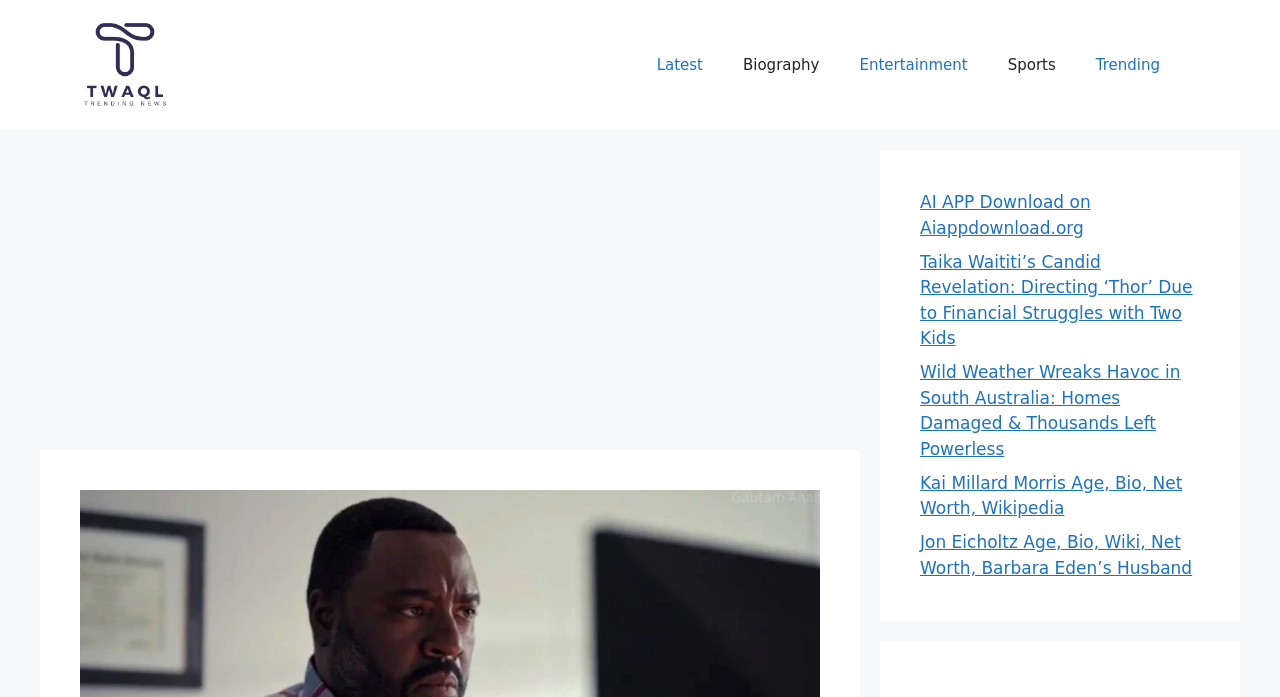Generate the text content of the main heading of the webpage.

Who is Brendon Morris Thearson? | Real Person | Dropout